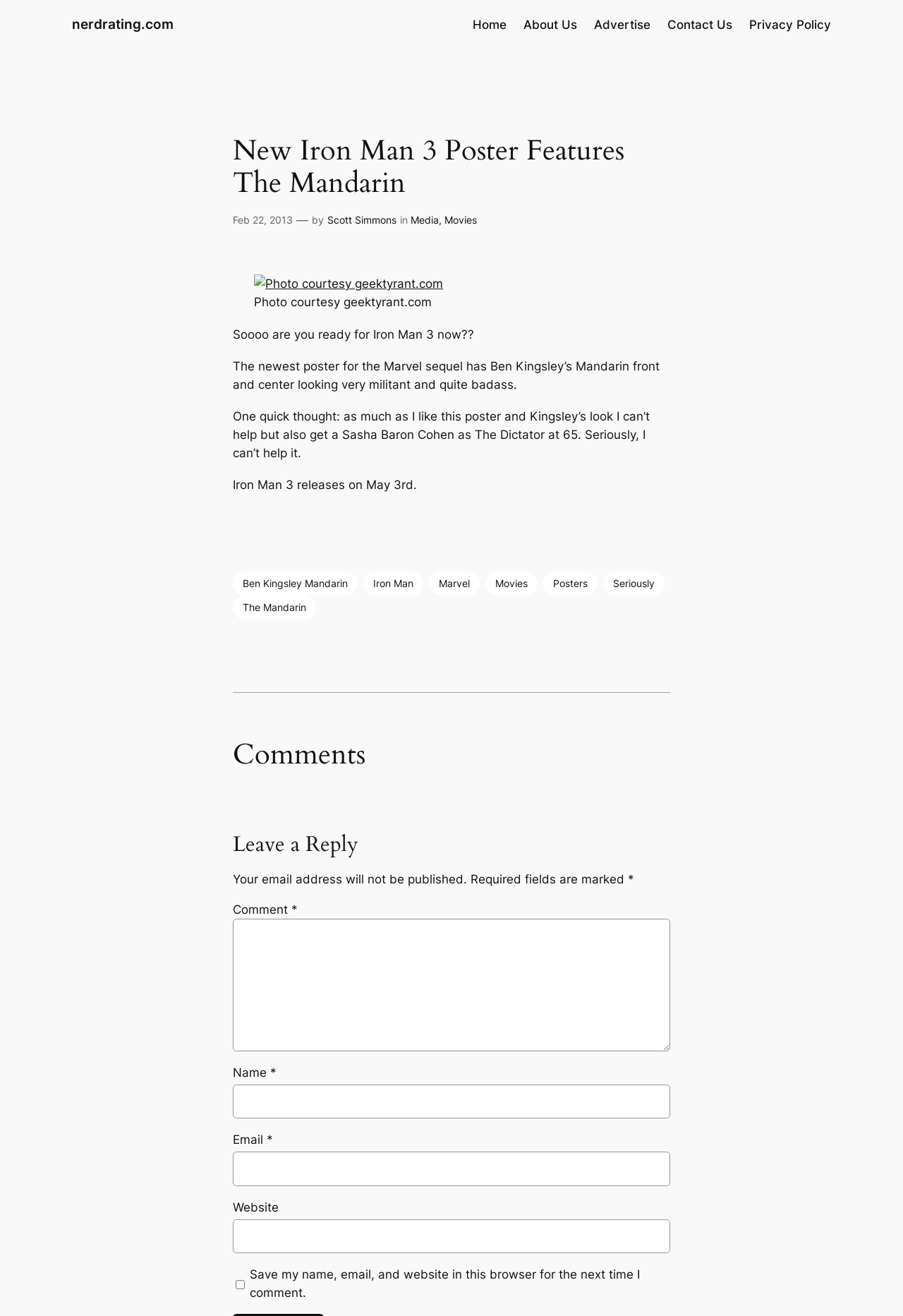What is the website where the photo is courtesy of?
Please provide a comprehensive answer to the question based on the webpage screenshot.

I found the answer by looking at the caption of the image, which mentions 'Photo courtesy geektyrant.com'.